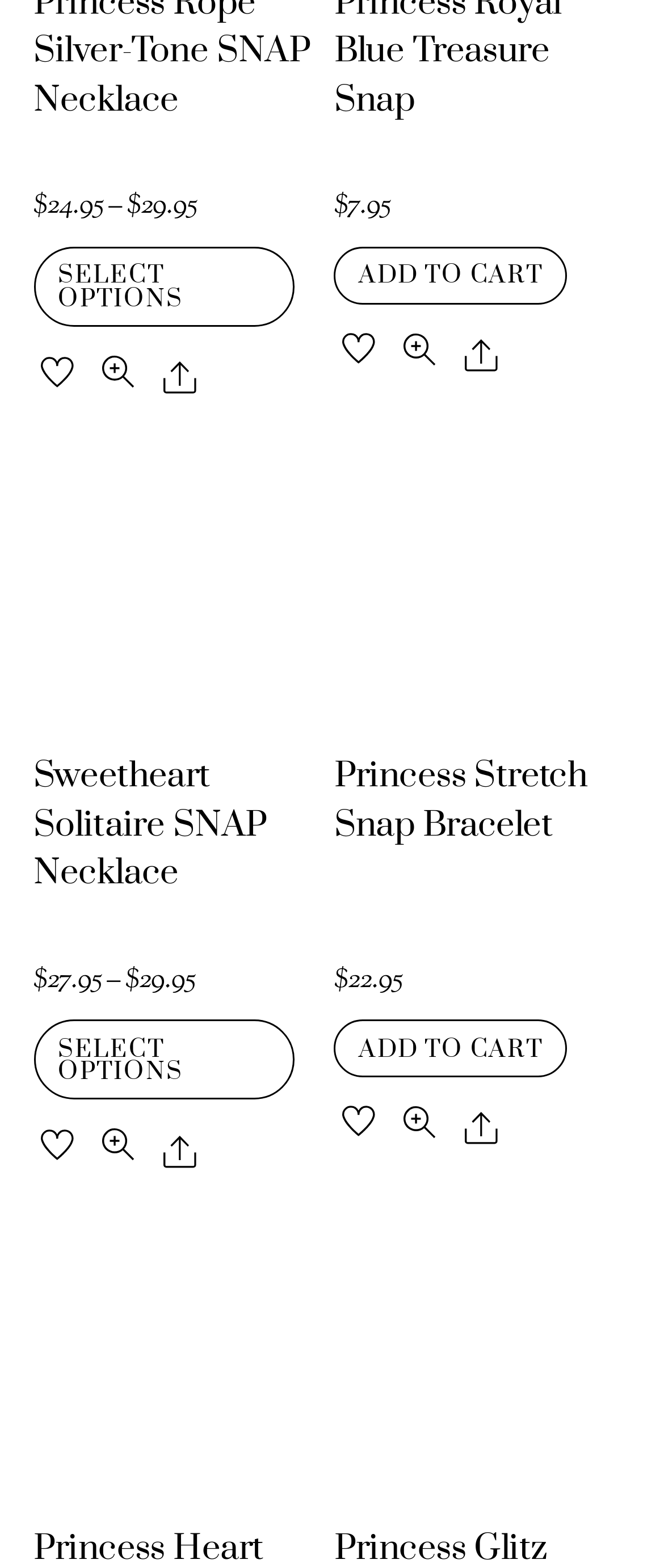Find the bounding box coordinates of the element to click in order to complete the given instruction: "View 'Sweetheart Solitaire SNAP Necklace'."

[0.05, 0.481, 0.402, 0.571]